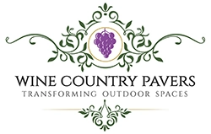What is the tagline of the company?
Provide a short answer using one word or a brief phrase based on the image.

Transforming Outdoor Spaces